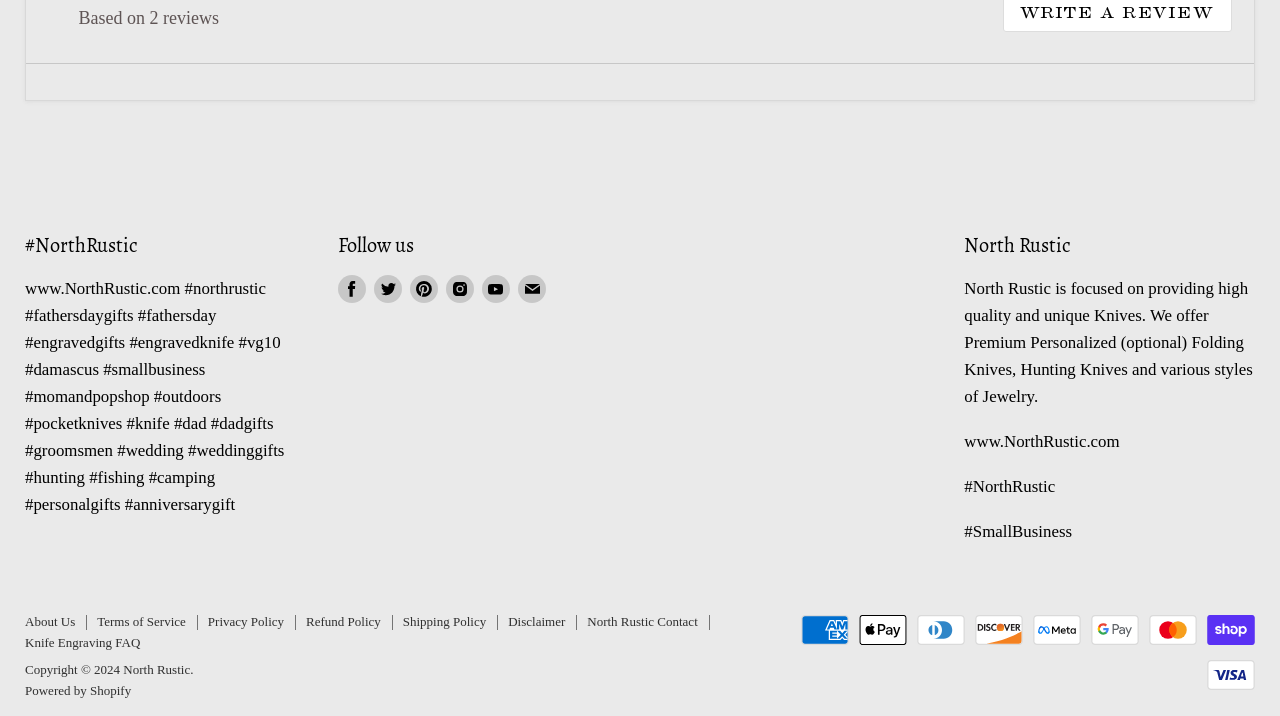Answer the question below with a single word or a brief phrase: 
What is the focus of North Rustic?

High quality and unique Knives